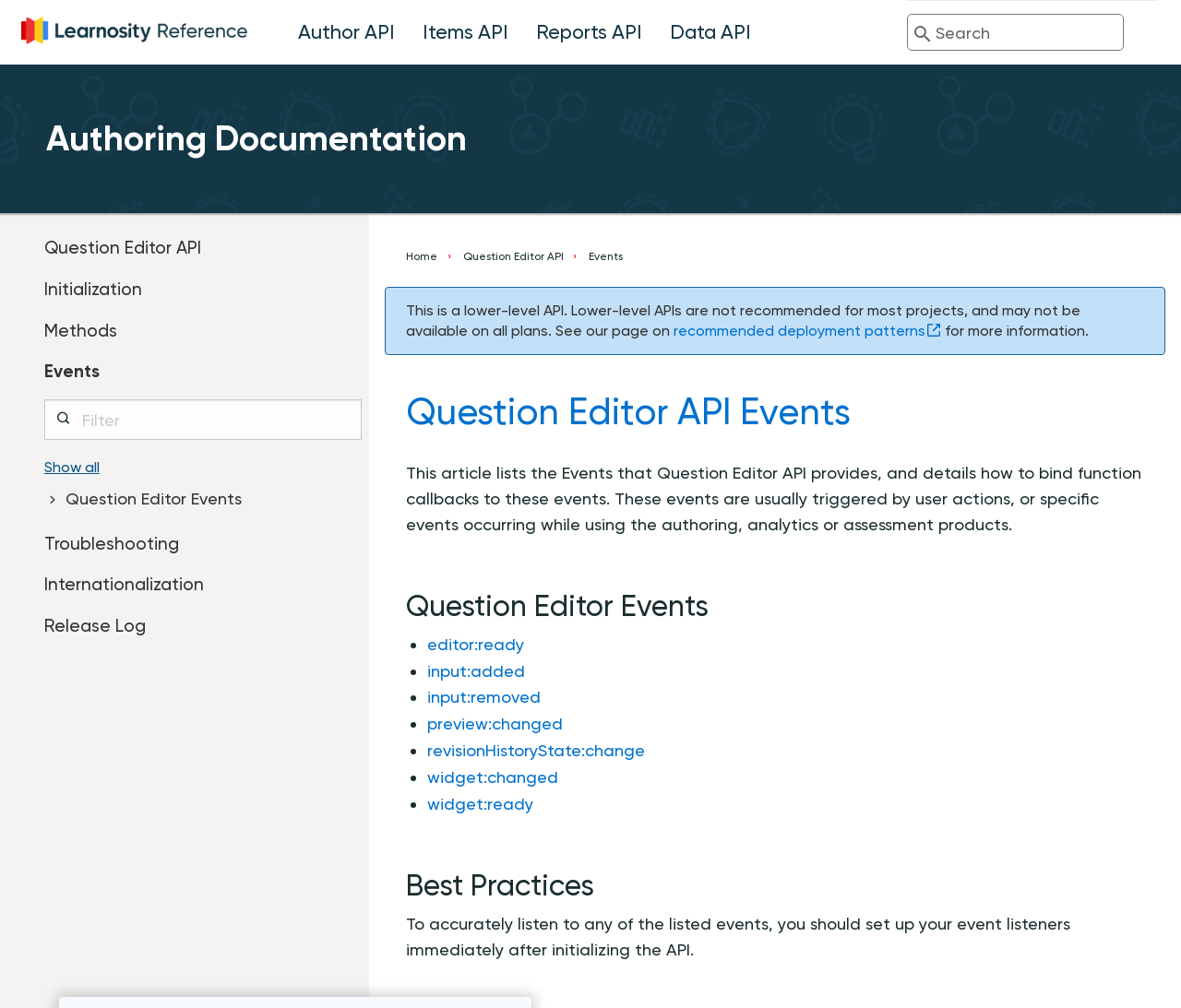What is the logo of the website?
Look at the image and answer the question with a single word or phrase.

Learnosity logo